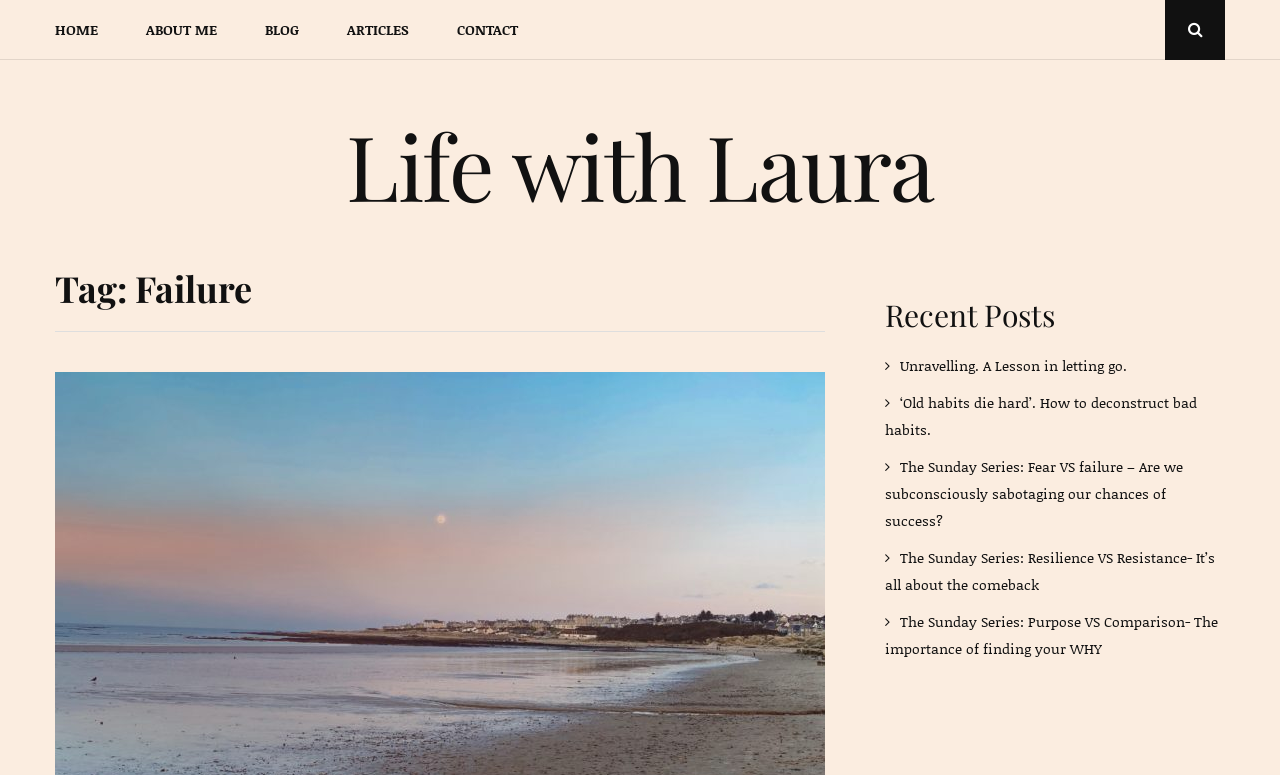Please determine the bounding box coordinates of the clickable area required to carry out the following instruction: "read the article about letting go". The coordinates must be four float numbers between 0 and 1, represented as [left, top, right, bottom].

[0.703, 0.458, 0.88, 0.485]